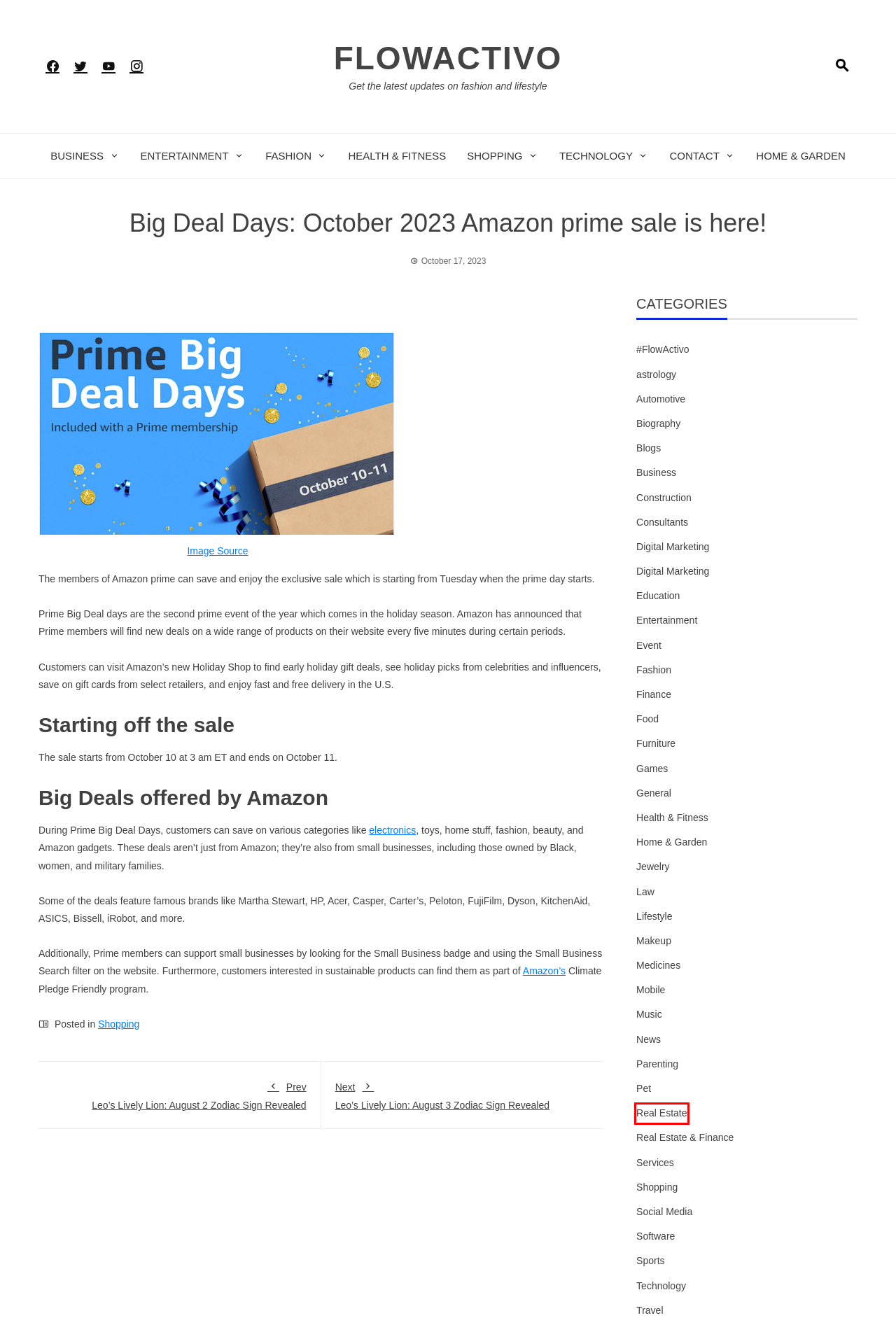You are provided with a screenshot of a webpage that has a red bounding box highlighting a UI element. Choose the most accurate webpage description that matches the new webpage after clicking the highlighted element. Here are your choices:
A. Entertainment Archives - Flowactivo
B. Health & Fitness Archives - Flowactivo
C. Music Archives - Flowactivo
D. Business Archives - Flowactivo
E. Real Estate Archives - Flowactivo
F. Lifestyle Archives - Flowactivo
G. Leo's Lively Lion: August 3 Zodiac Sign Revealed
H. Software Archives - Flowactivo

E